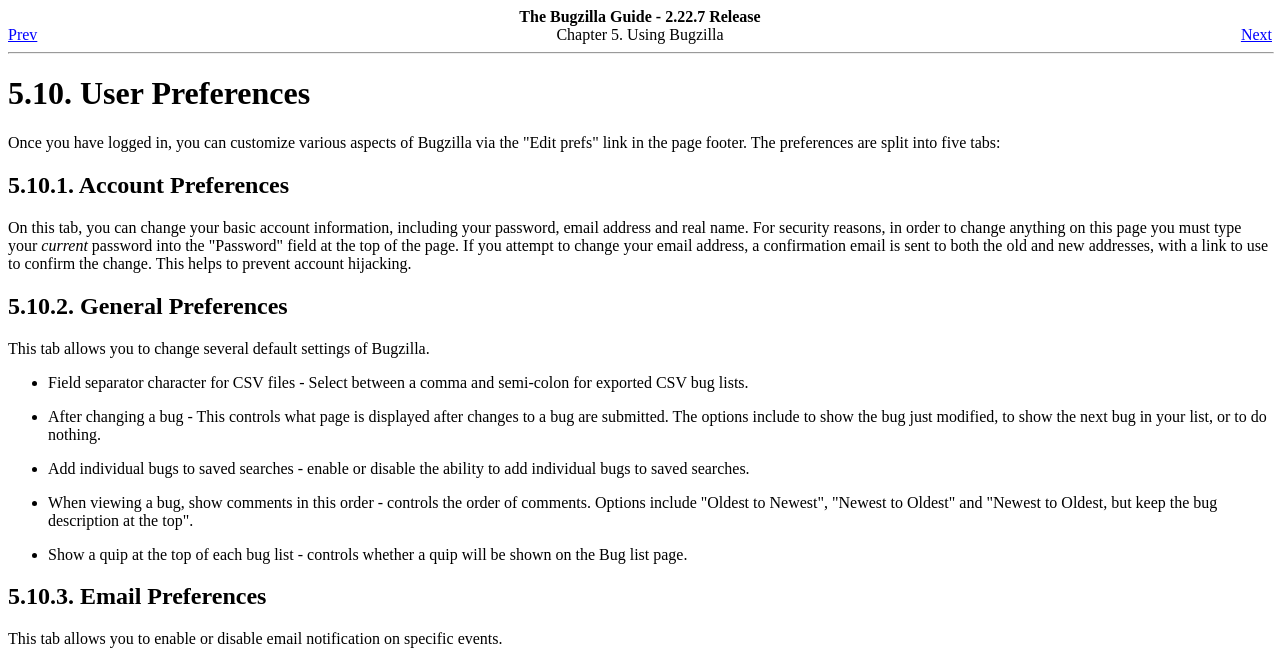What is the purpose of the 'After changing a bug' preference?
Could you please answer the question thoroughly and with as much detail as possible?

The 'After changing a bug' preference controls what page is displayed after changes to a bug are submitted. The options include showing the bug just modified, showing the next bug in the user's list, or doing nothing.